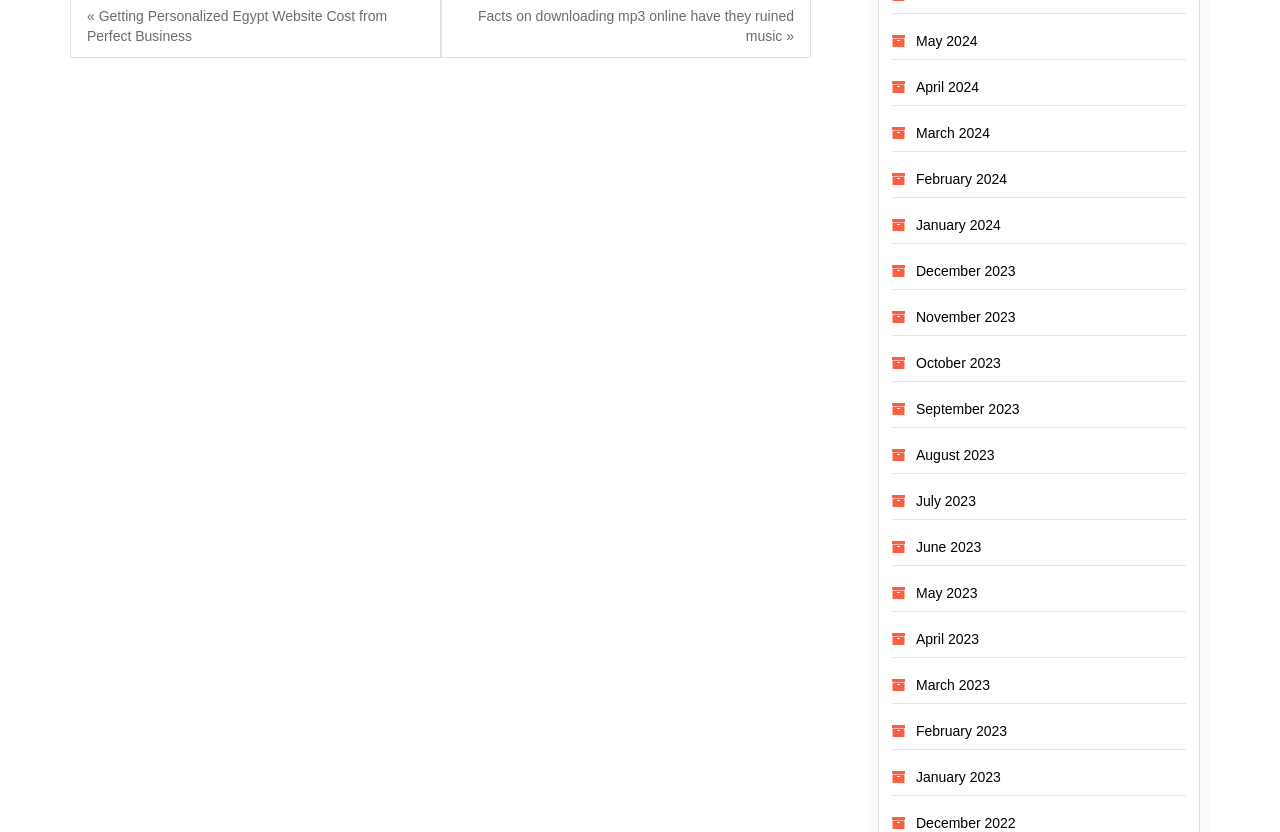What is the earliest month listed?
Based on the image content, provide your answer in one word or a short phrase.

December 2022